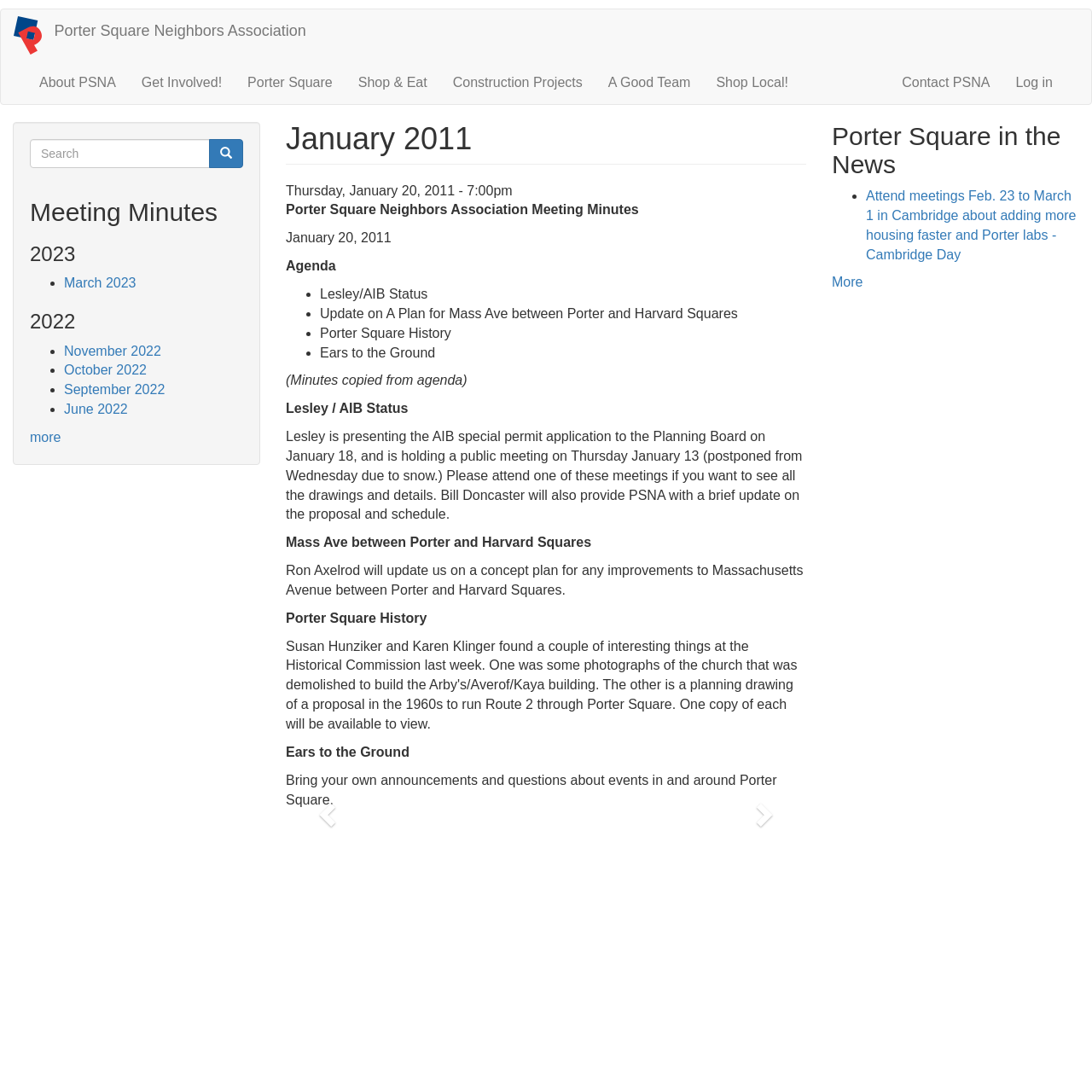Please identify the coordinates of the bounding box for the clickable region that will accomplish this instruction: "Search for something".

[0.027, 0.127, 0.223, 0.154]